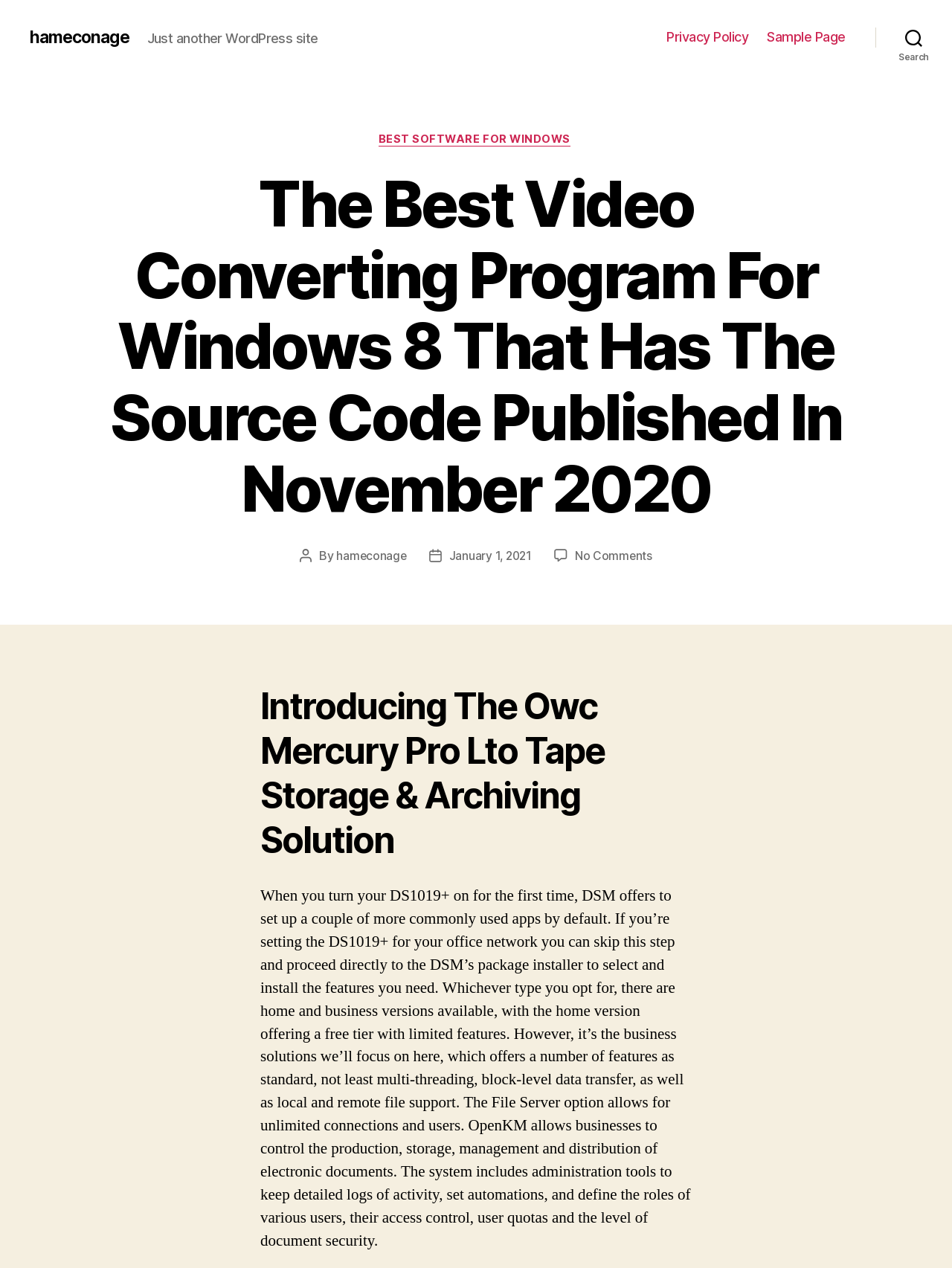Could you please study the image and provide a detailed answer to the question:
What is the topic of the second heading?

The topic of the second heading can be found in the heading element with the text 'Introducing The Owc Mercury Pro Lto Tape Storage & Archiving Solution', which suggests that the second heading is about the Owc Mercury Pro Lto Tape Storage & Archiving Solution.